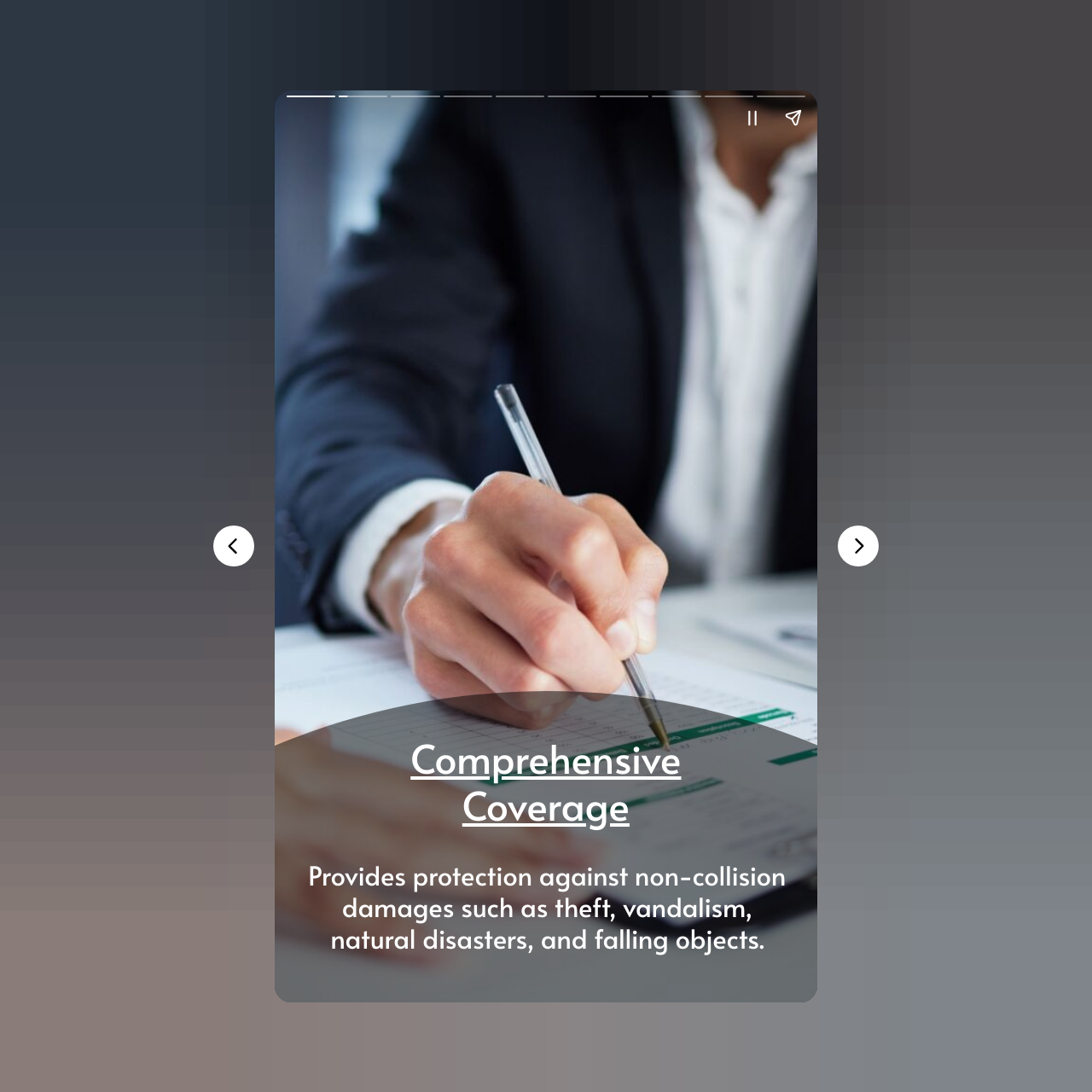Give a short answer to this question using one word or a phrase:
How many buttons are there at the bottom of the page?

Three